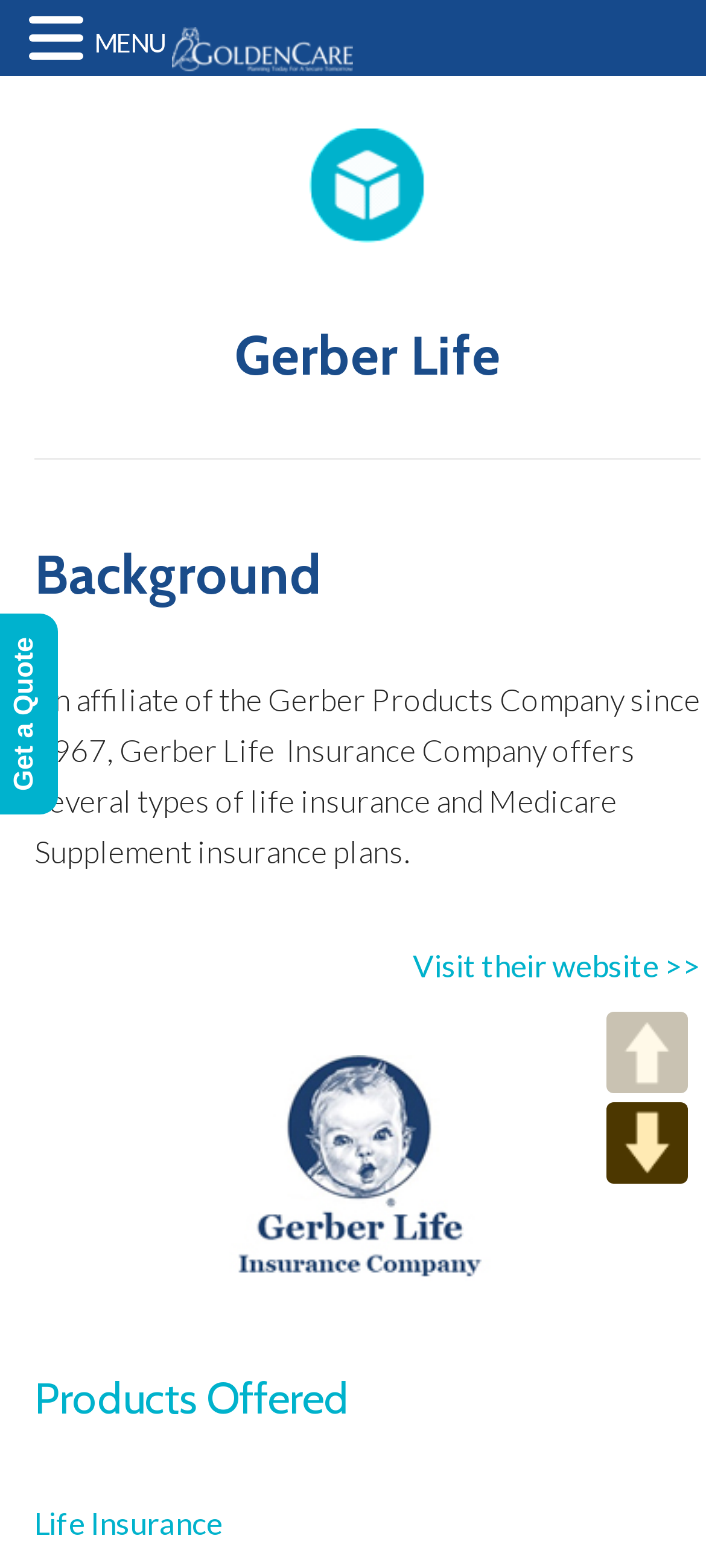Answer the question below using just one word or a short phrase: 
What is the purpose of the 'Visit their website >>' link?

To visit Gerber Life's website